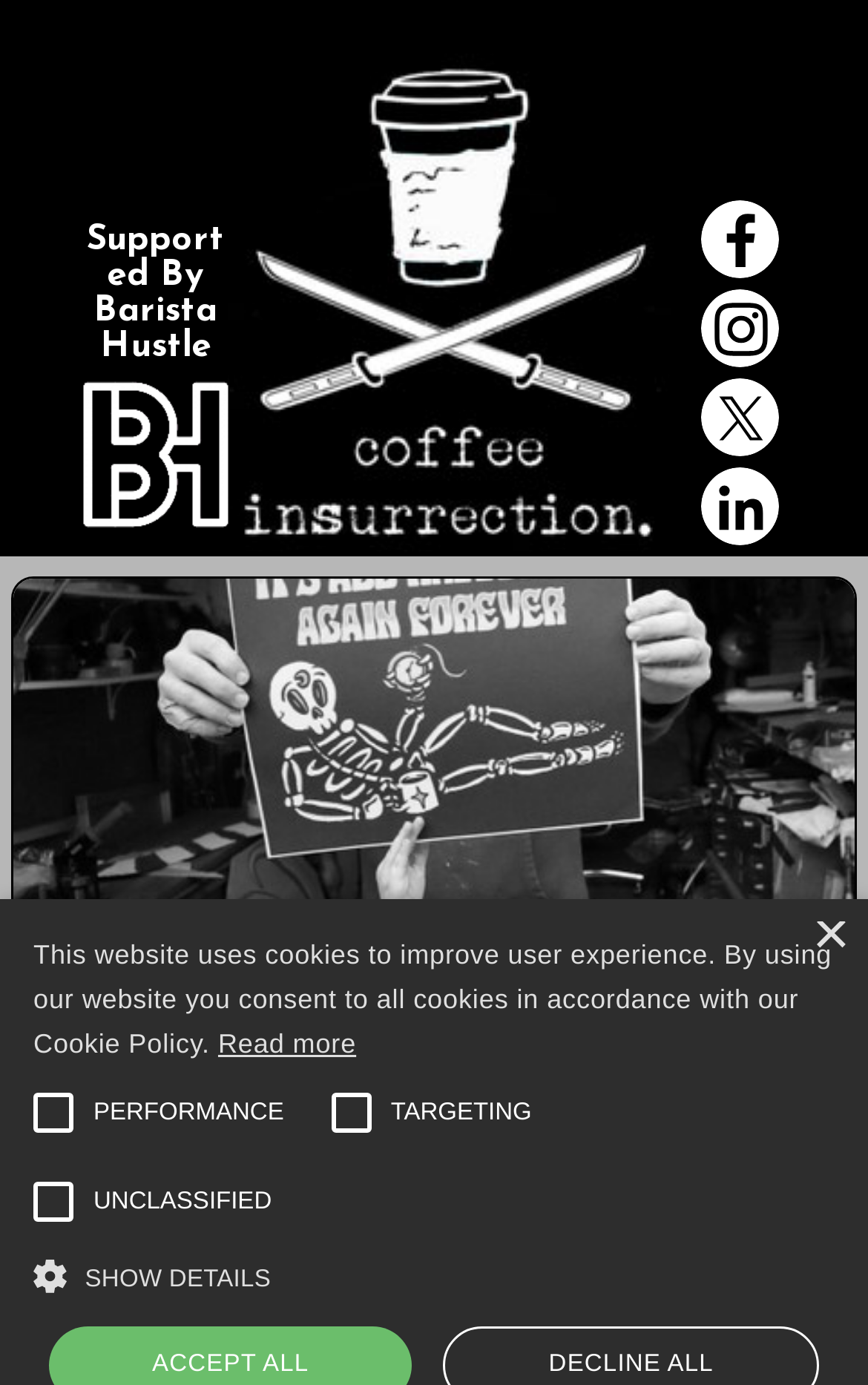Reply to the question with a single word or phrase:
How many links are in the article section?

4